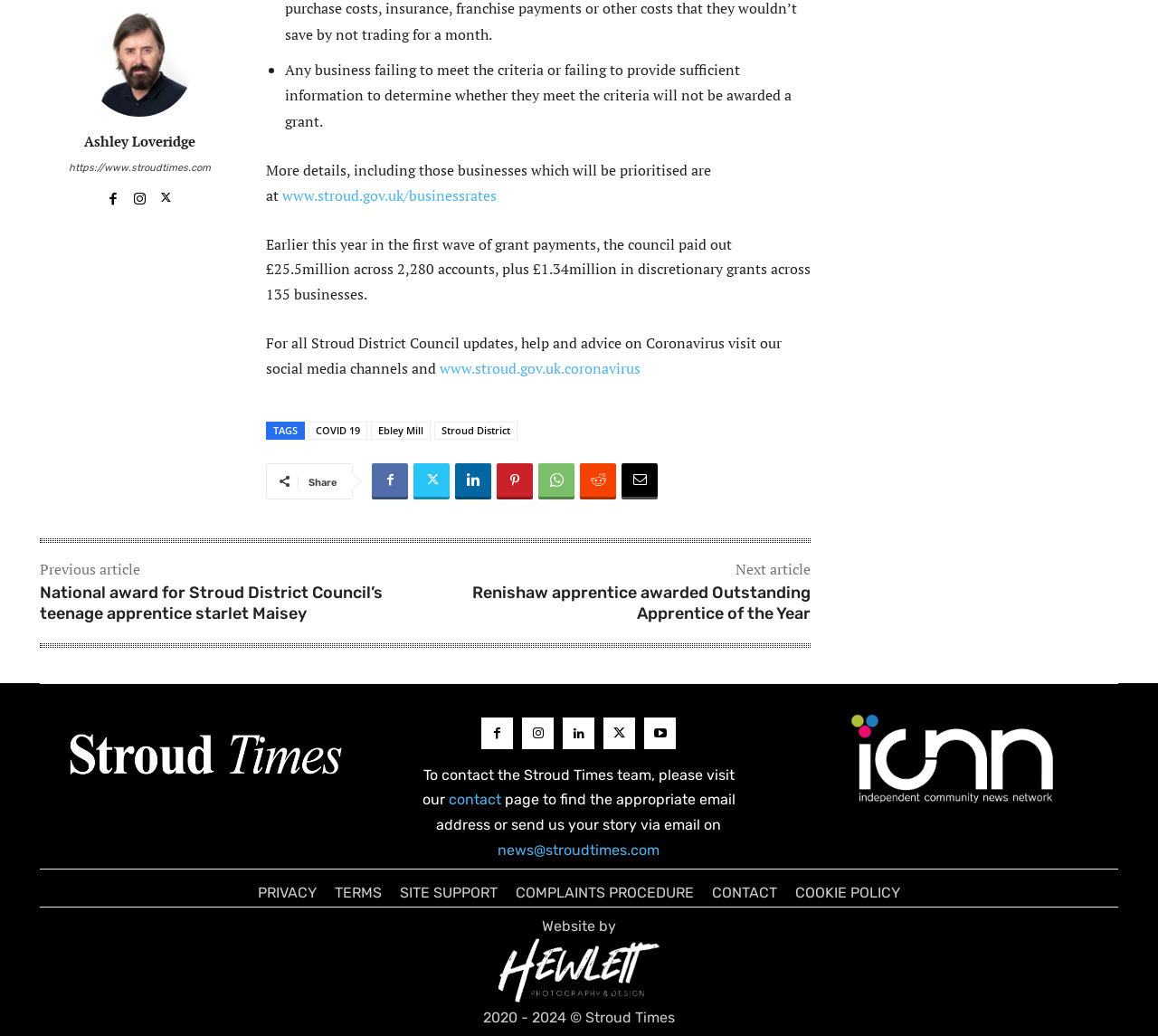Determine the bounding box coordinates of the clickable area required to perform the following instruction: "Contact the Stroud Times team". The coordinates should be represented as four float numbers between 0 and 1: [left, top, right, bottom].

[0.387, 0.764, 0.433, 0.78]